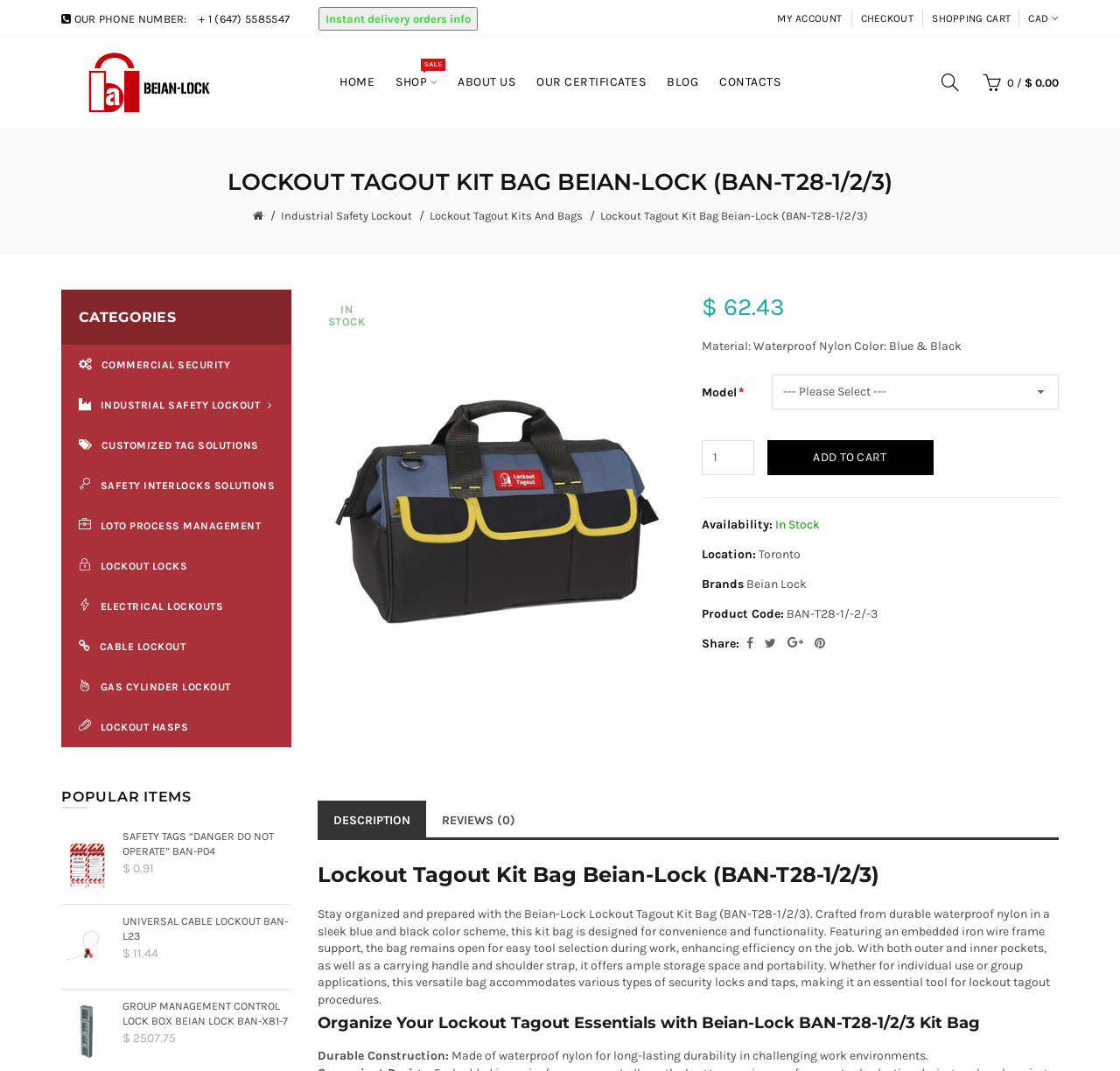Please specify the bounding box coordinates of the clickable section necessary to execute the following command: "Go to the home page".

[0.294, 0.051, 0.344, 0.103]